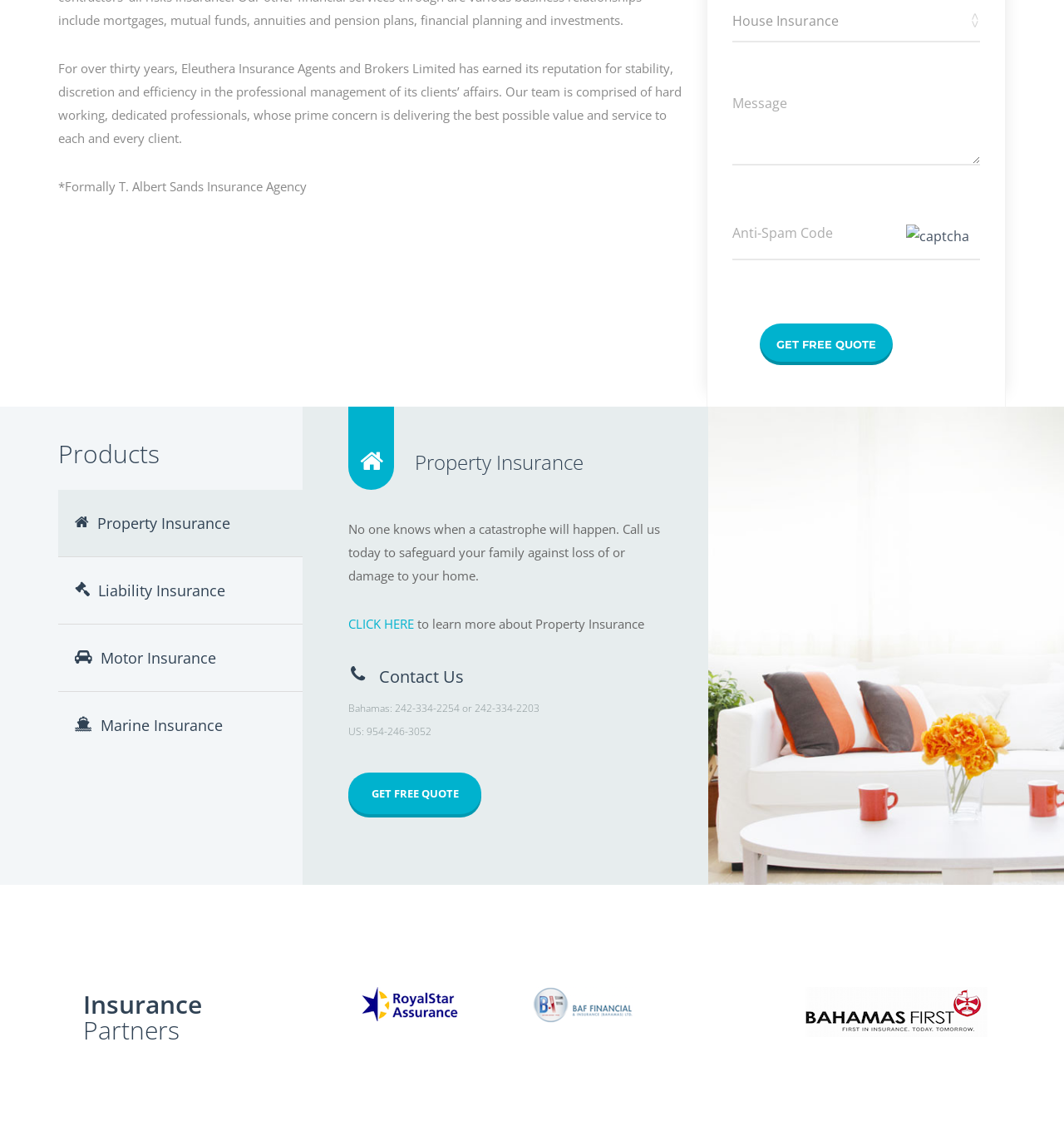What type of insurance is mentioned?
By examining the image, provide a one-word or phrase answer.

Property Insurance